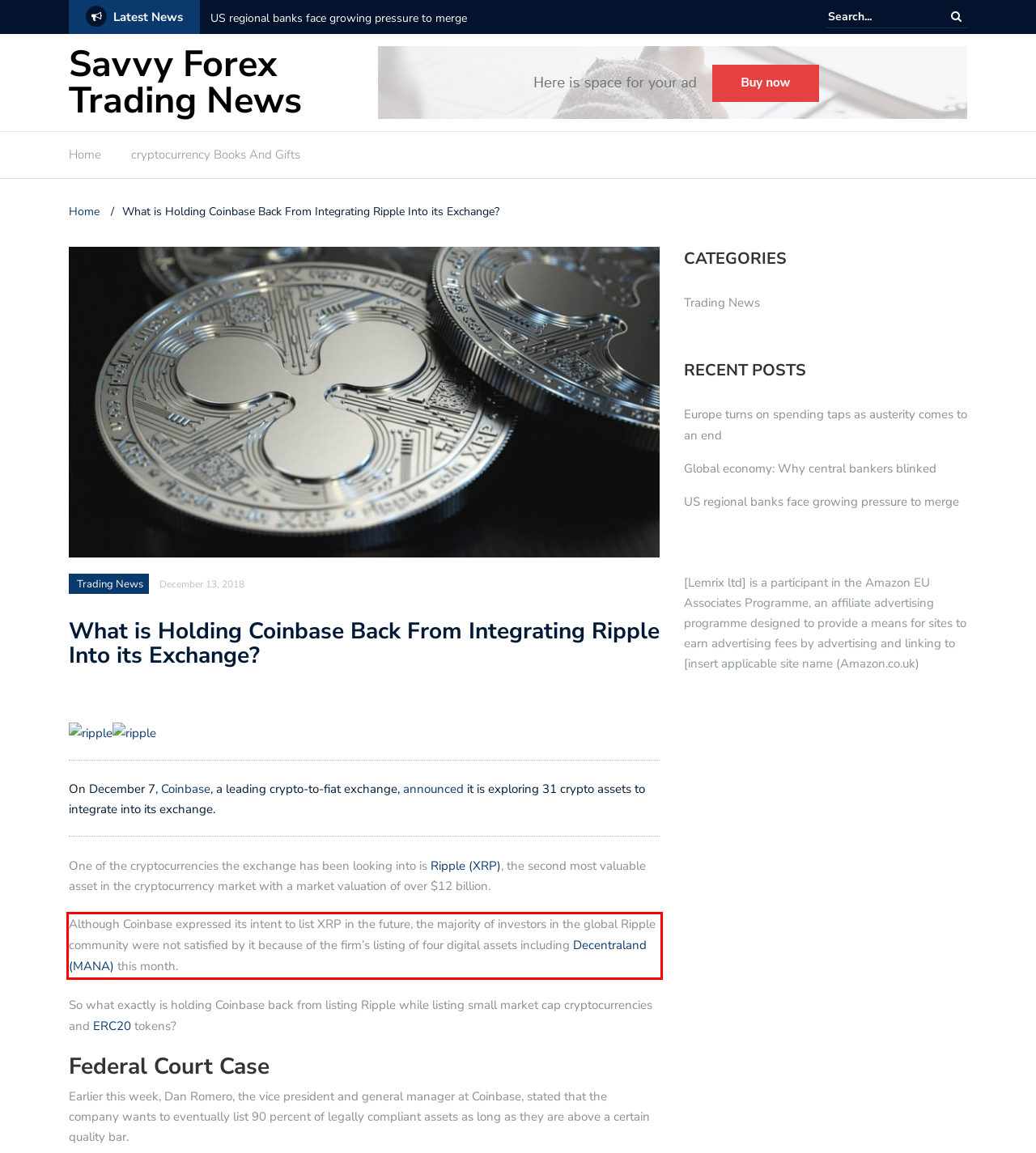Given a webpage screenshot, locate the red bounding box and extract the text content found inside it.

Although Coinbase expressed its intent to list XRP in the future, the majority of investors in the global Ripple community were not satisfied by it because of the firm’s listing of four digital assets including Decentraland (MANA) this month.